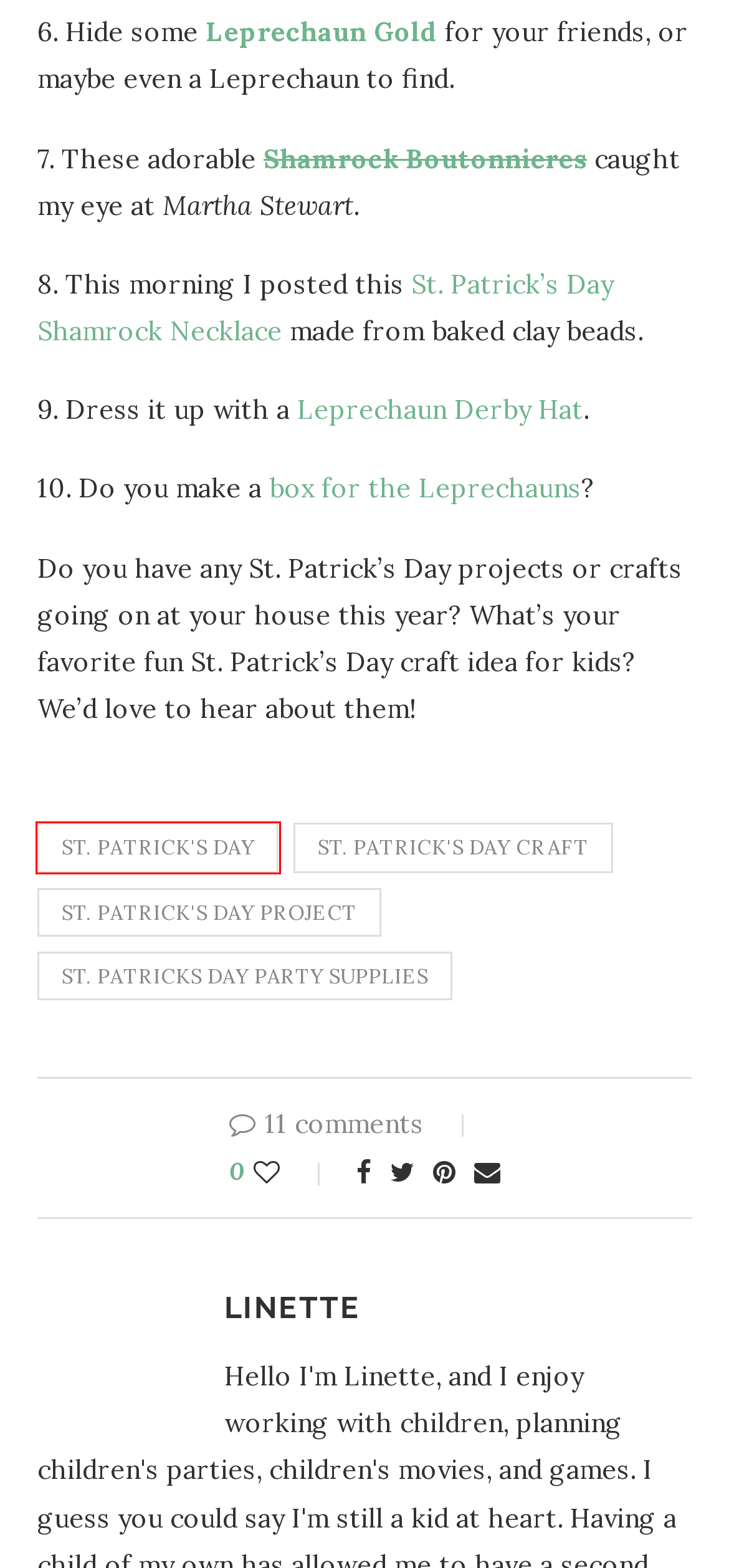Examine the screenshot of a webpage featuring a red bounding box and identify the best matching webpage description for the new page that results from clicking the element within the box. Here are the options:
A. St. Patrick's day project Archives - Sweet Party Place
B. Holidays Archives - Sweet Party Place
C. St. Patrick's day craft Archives - Sweet Party Place
D. Disclosure and Policies - Sweet Party Place
E. St. Patrick's Day Archives - Sweet Party Place
F. St. Patricks Day party supplies Archives - Sweet Party Place
G. Baked Clay St. Patrick's Day Shamrock Necklace - Sweet Party Place
H. Disney.com | The official home for all things Disney

E